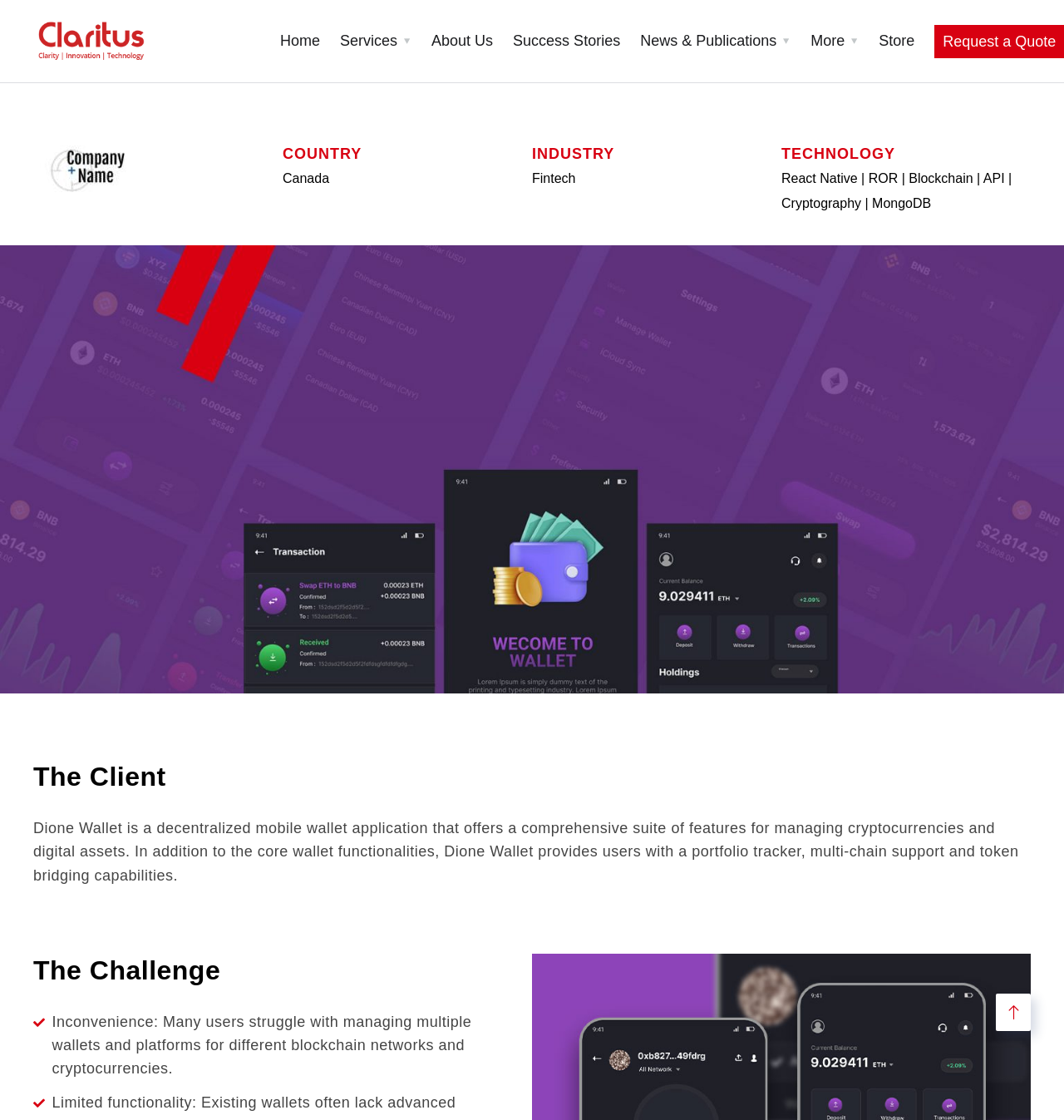From the webpage screenshot, predict the bounding box of the UI element that matches this description: "News & Publications".

[0.602, 0.0, 0.743, 0.073]